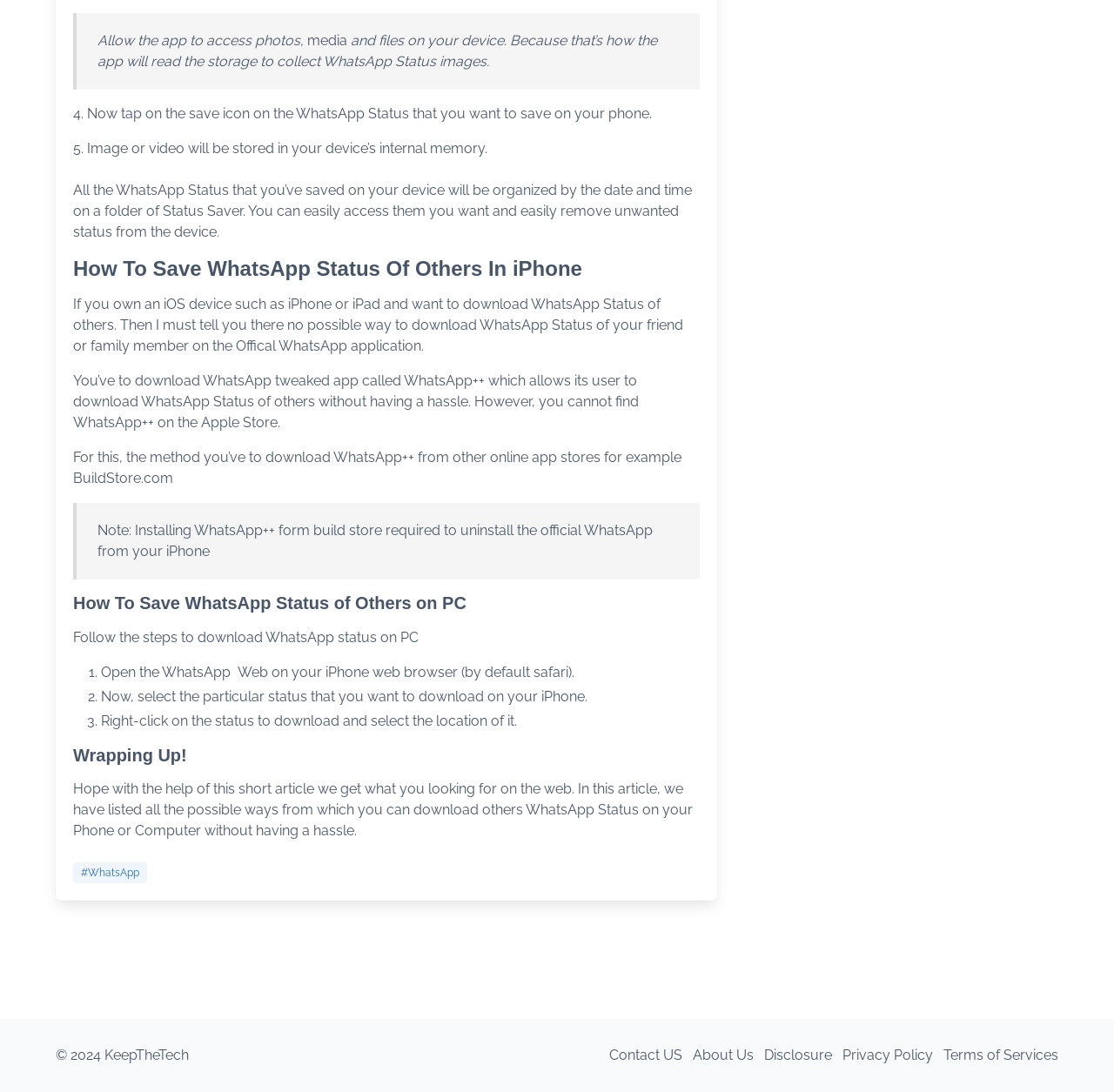Using the details from the image, please elaborate on the following question: Where can you download WhatsApp++ from?

The webpage mentions that WhatsApp++ cannot be found on the Apple Store, but it can be downloaded from other online app stores, specifically BuildStore.com.